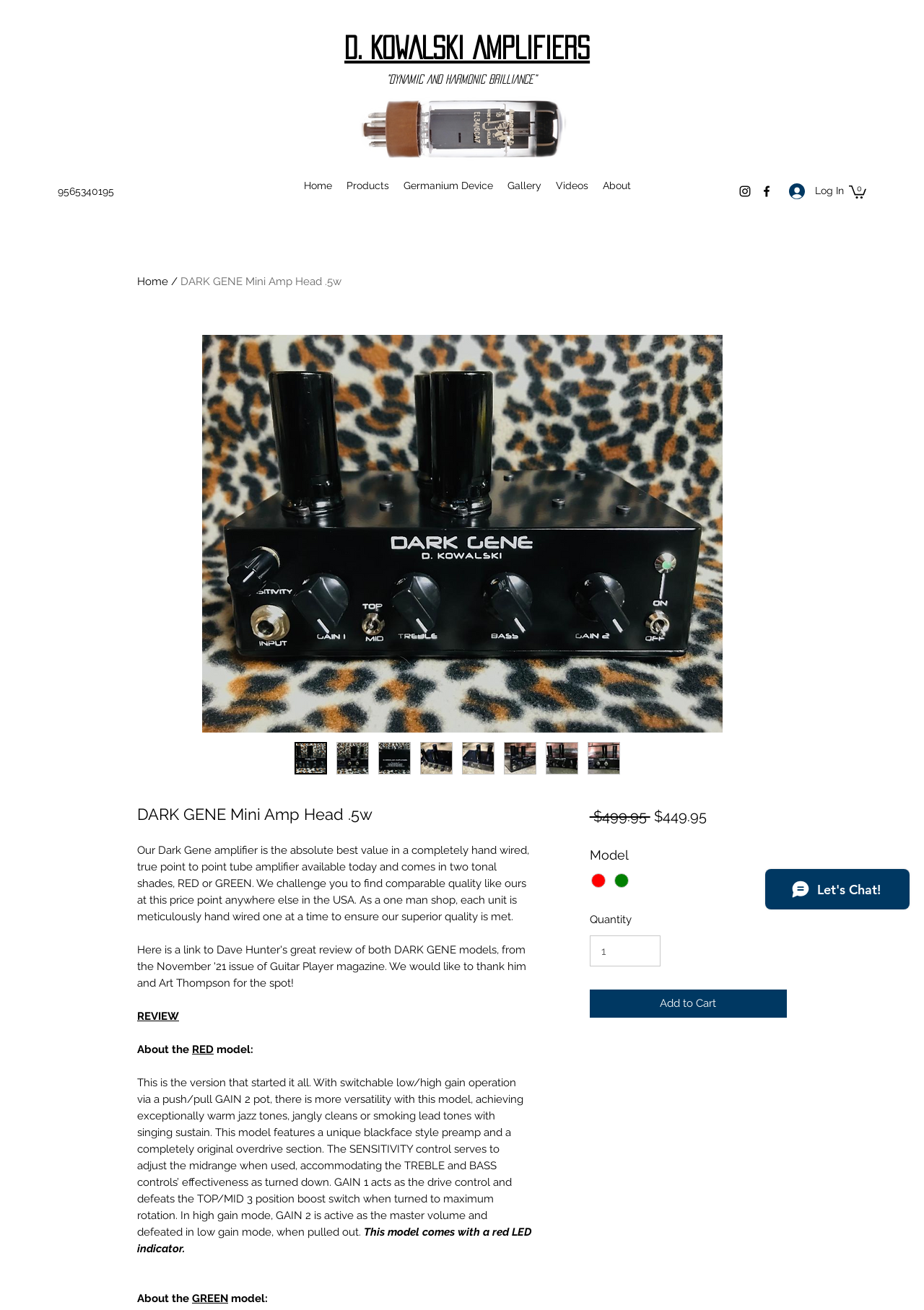Provide a brief response in the form of a single word or phrase:
What is the name of the amplifier?

DARK GENE Mini Amp Head.5w